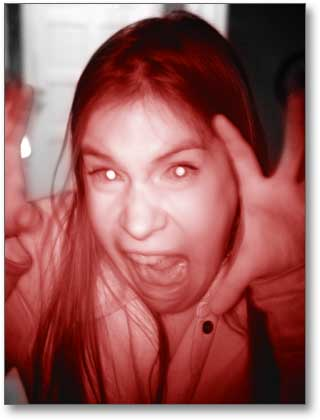Answer the question below in one word or phrase:
What is the background of the image?

Blurred domestic setting